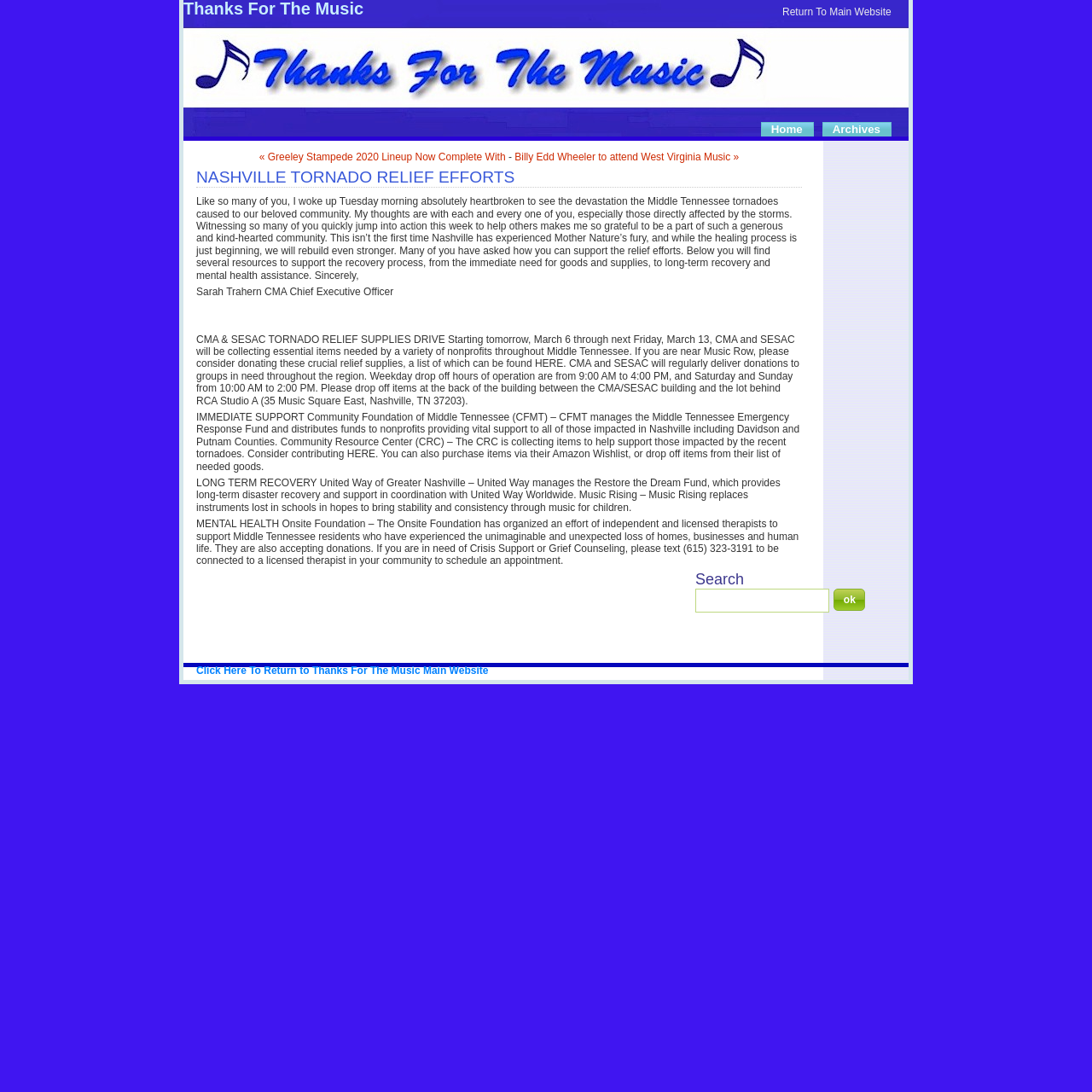Please specify the bounding box coordinates of the clickable region to carry out the following instruction: "Click to support tornado relief efforts". The coordinates should be four float numbers between 0 and 1, in the format [left, top, right, bottom].

[0.18, 0.155, 0.734, 0.523]